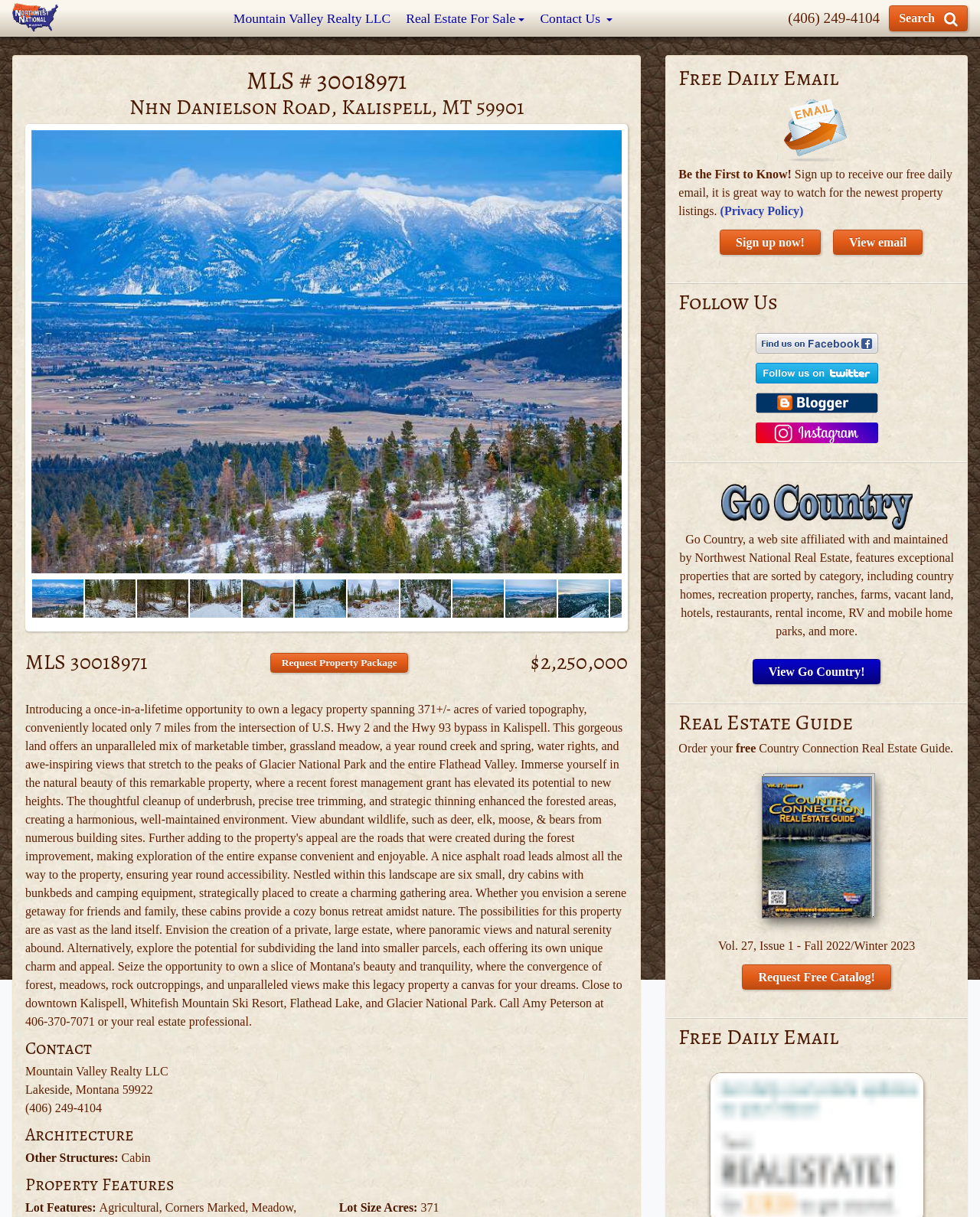From the webpage screenshot, predict the bounding box of the UI element that matches this description: "Mountain Valley Realty LLC".

[0.238, 0.0, 0.399, 0.03]